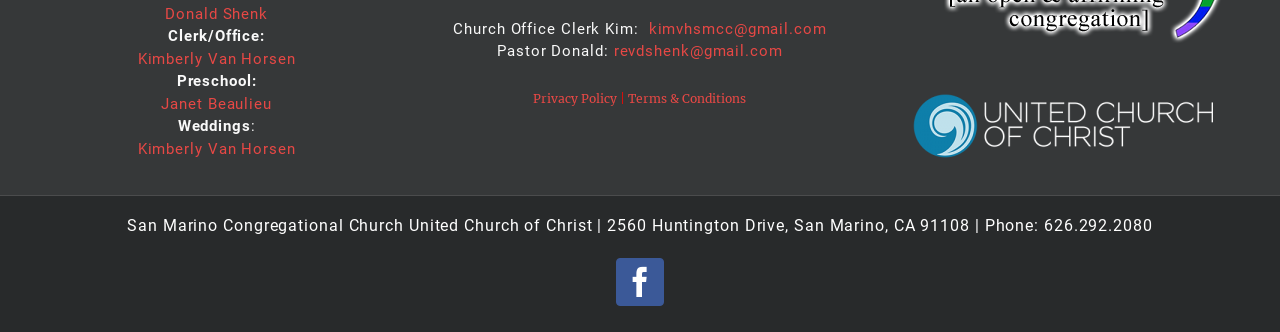Based on the element description Donald Shenk, identify the bounding box coordinates for the UI element. The coordinates should be in the format (top-left x, top-left y, bottom-right x, bottom-right y) and within the 0 to 1 range.

[0.129, 0.014, 0.209, 0.068]